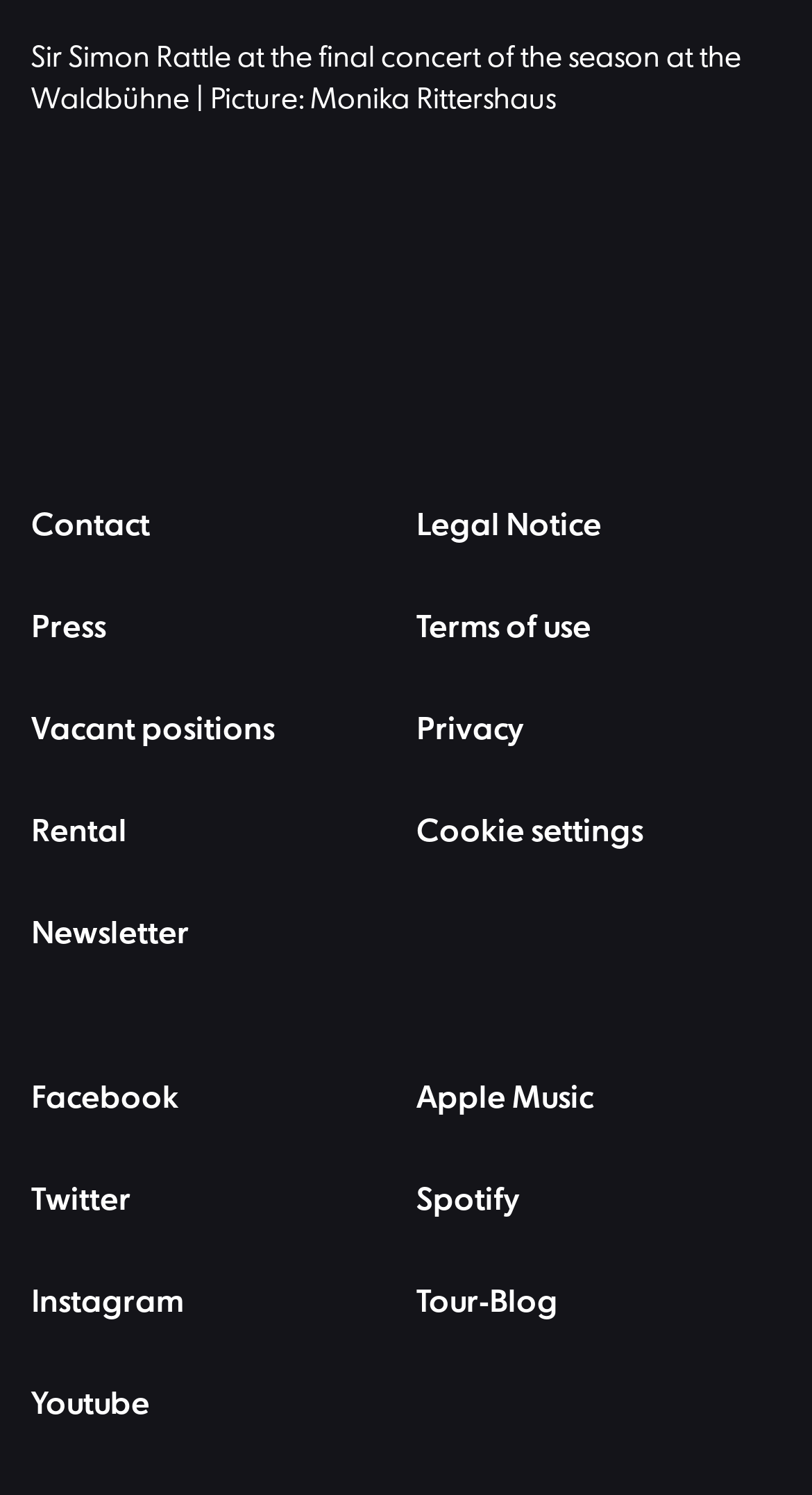Please determine the bounding box coordinates for the element that should be clicked to follow these instructions: "Contact the Berliner Philharmoniker".

[0.038, 0.322, 0.185, 0.383]